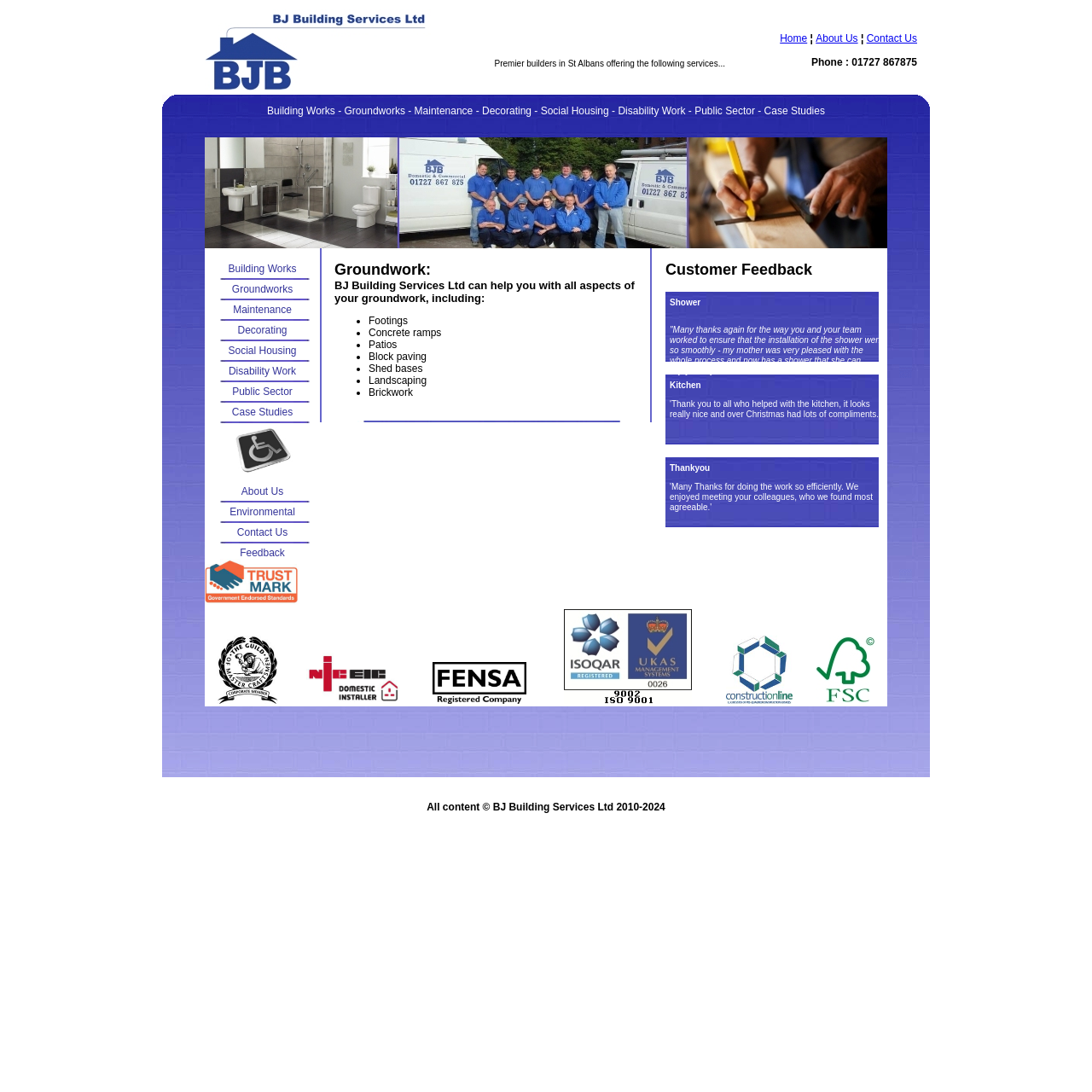What services does BJ Building Services Ltd offer?
Give a single word or phrase as your answer by examining the image.

Building Works, Groundworks, etc.